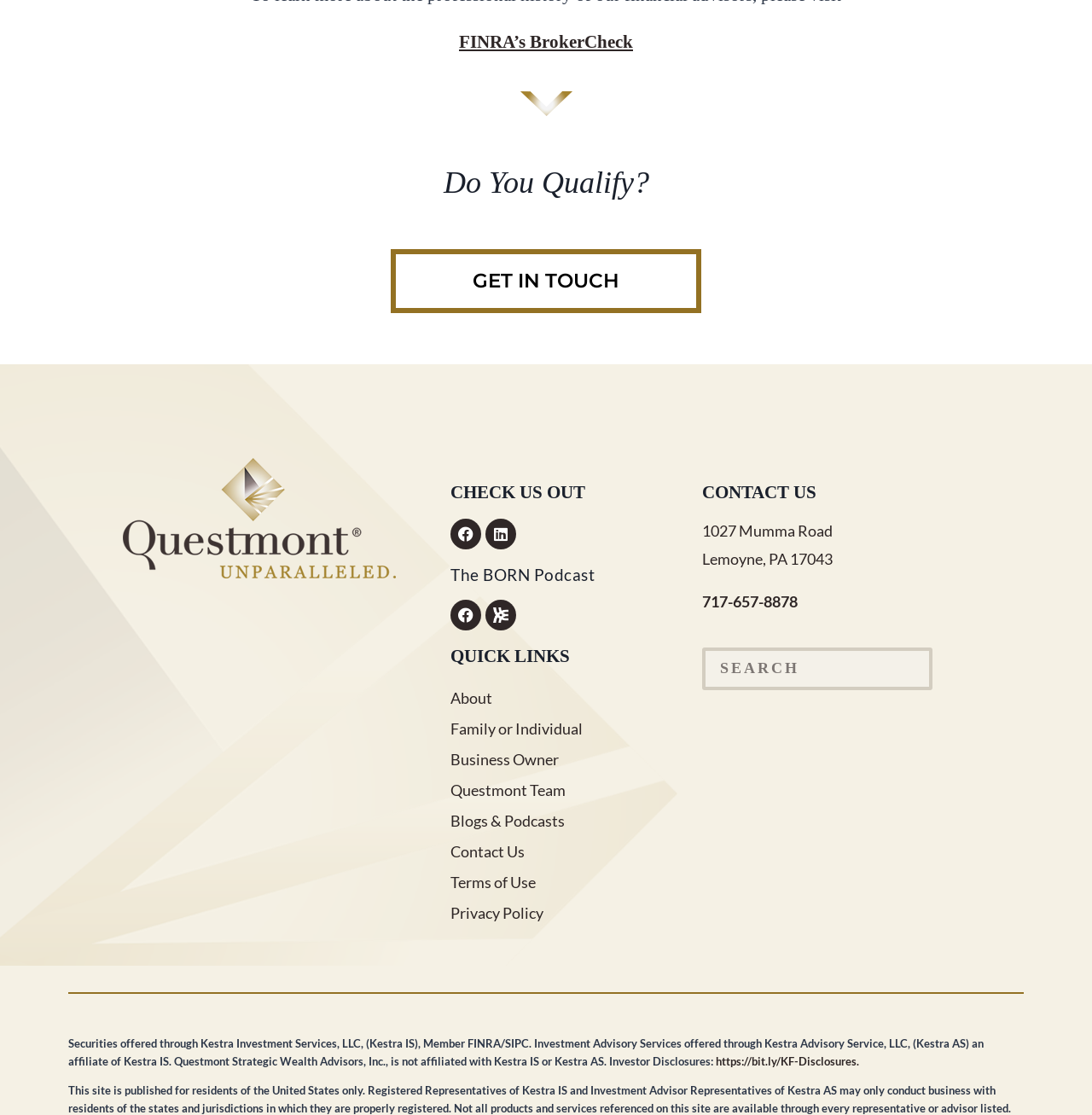Please find the bounding box coordinates of the element that must be clicked to perform the given instruction: "Get in touch". The coordinates should be four float numbers from 0 to 1, i.e., [left, top, right, bottom].

[0.358, 0.224, 0.642, 0.281]